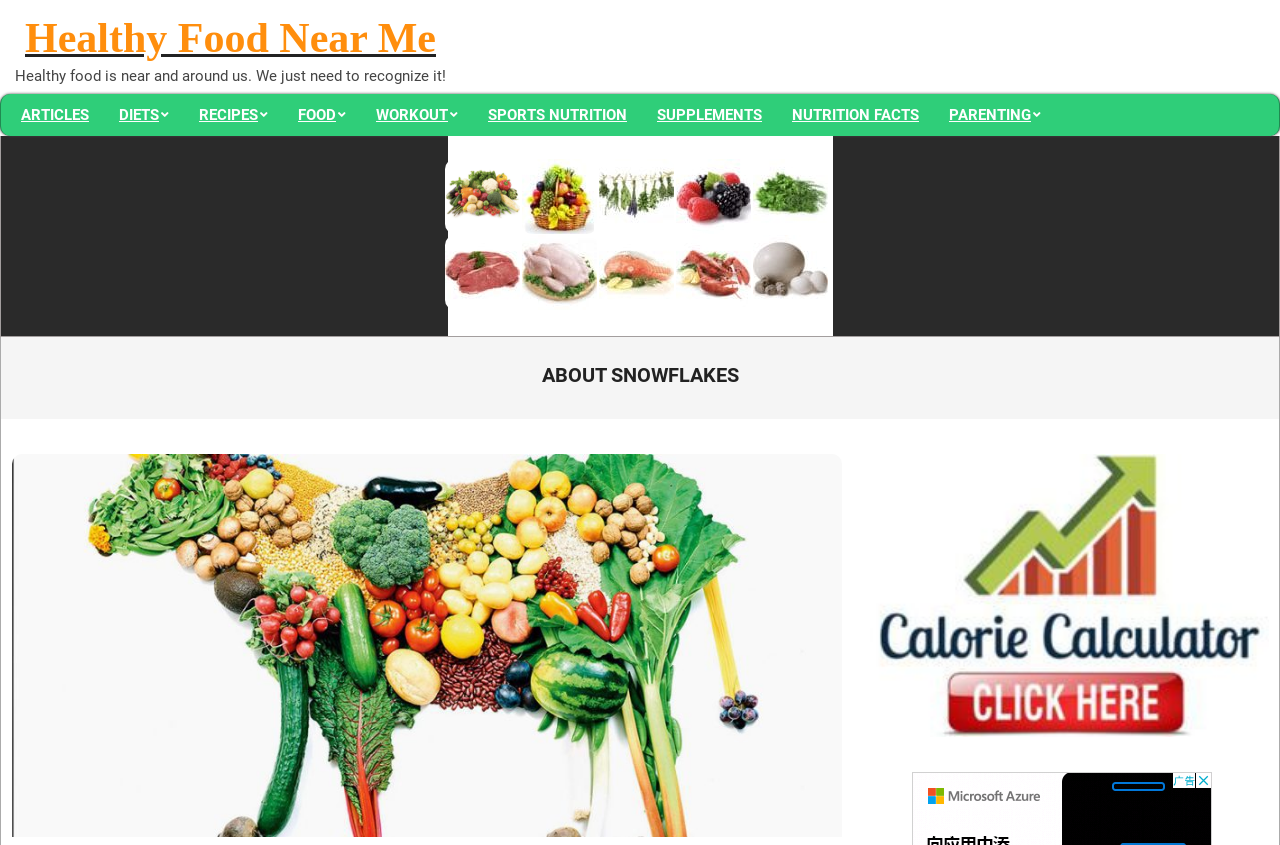Analyze the image and give a detailed response to the question:
What is the tone of the introductory text?

The tone of the introductory text is informative, as it provides a brief statement about healthy food being near and around us, and we just need to recognize it, which sets the tone for the rest of the website's content.